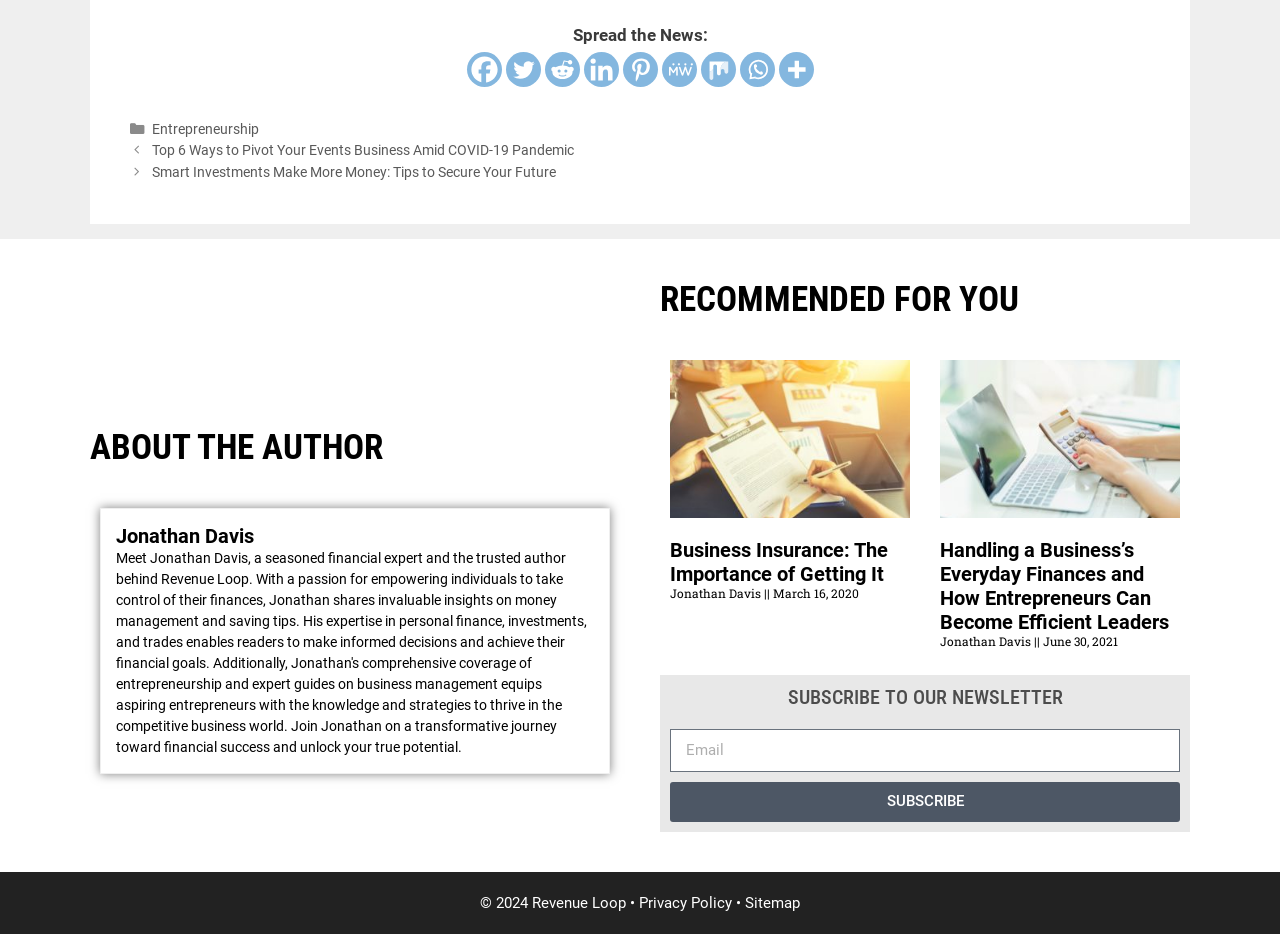Please specify the bounding box coordinates of the region to click in order to perform the following instruction: "Share on Facebook".

[0.364, 0.055, 0.392, 0.093]